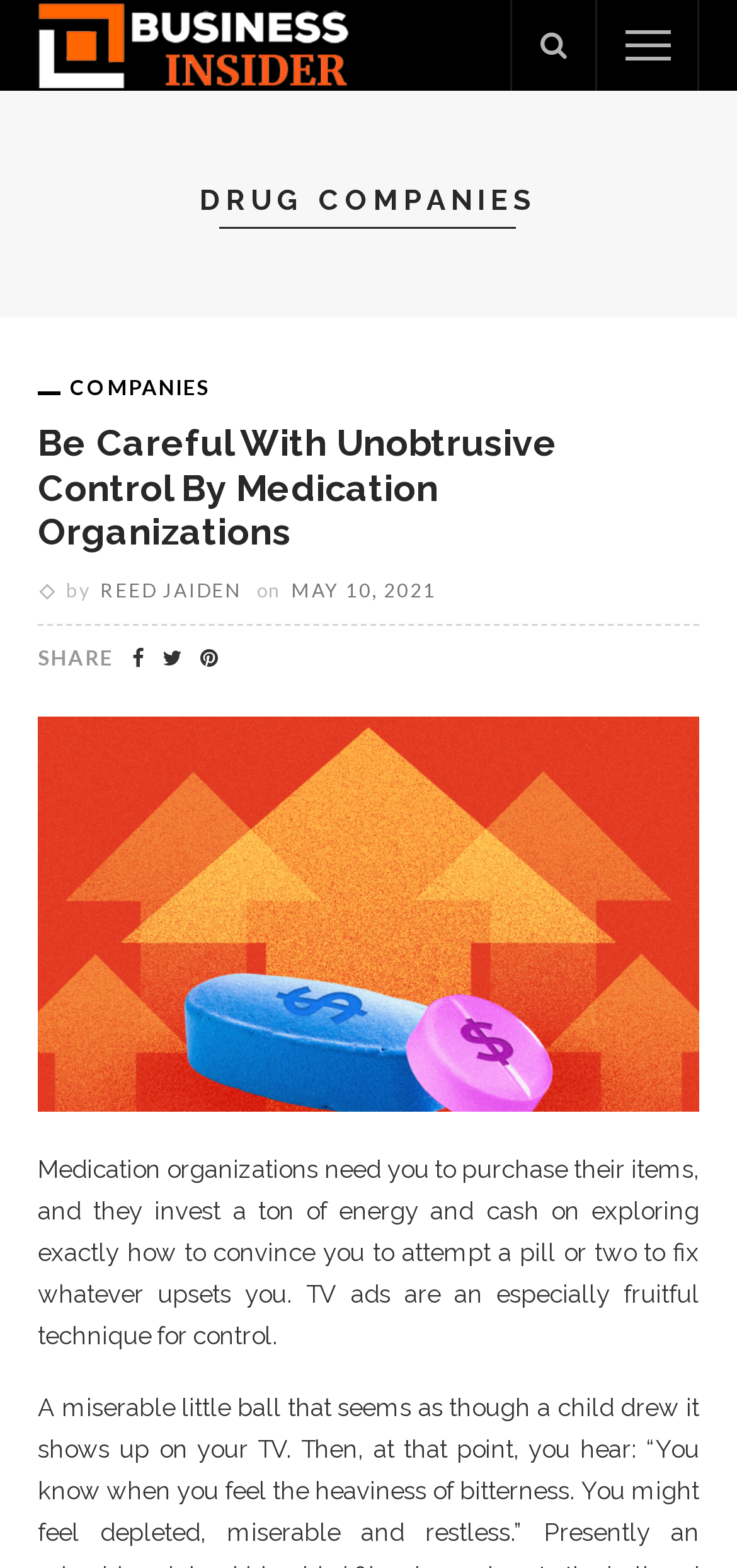Answer the question with a brief word or phrase:
What method do medication organizations use to convince people?

TV ads